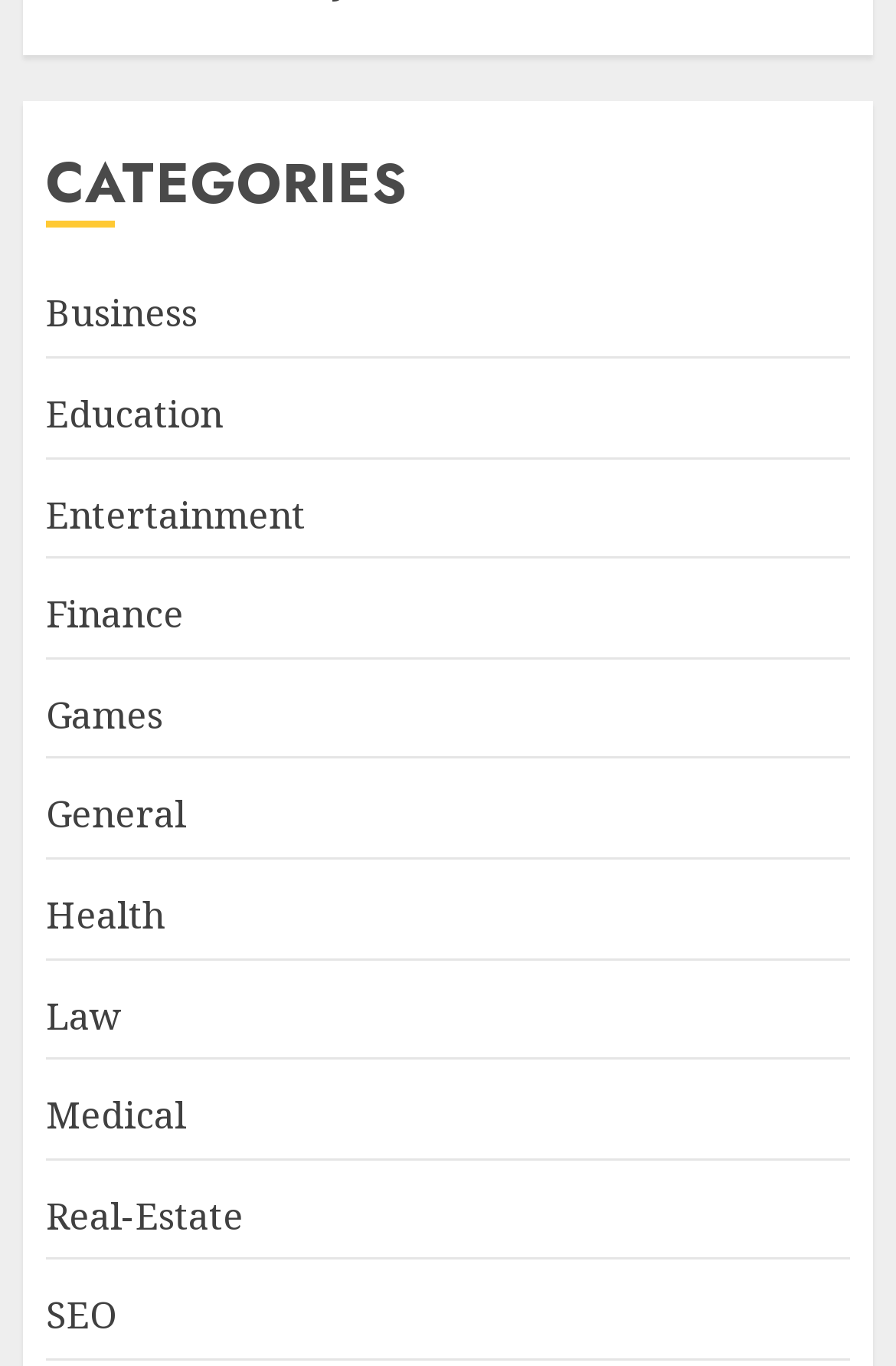Please identify the bounding box coordinates of the element I need to click to follow this instruction: "Go to Entertainment page".

[0.051, 0.358, 0.341, 0.396]